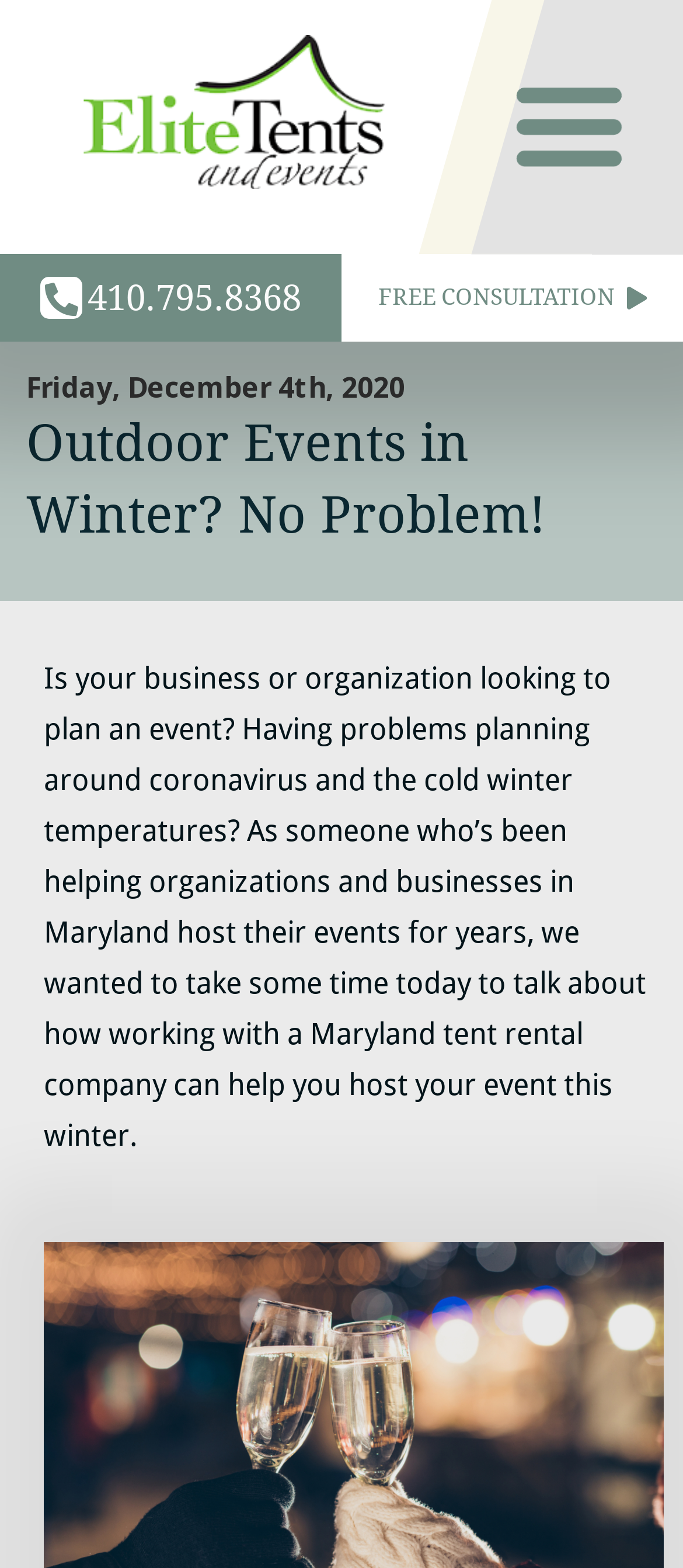Answer with a single word or phrase: 
What is the date mentioned in the article?

Friday, December 4th, 2020